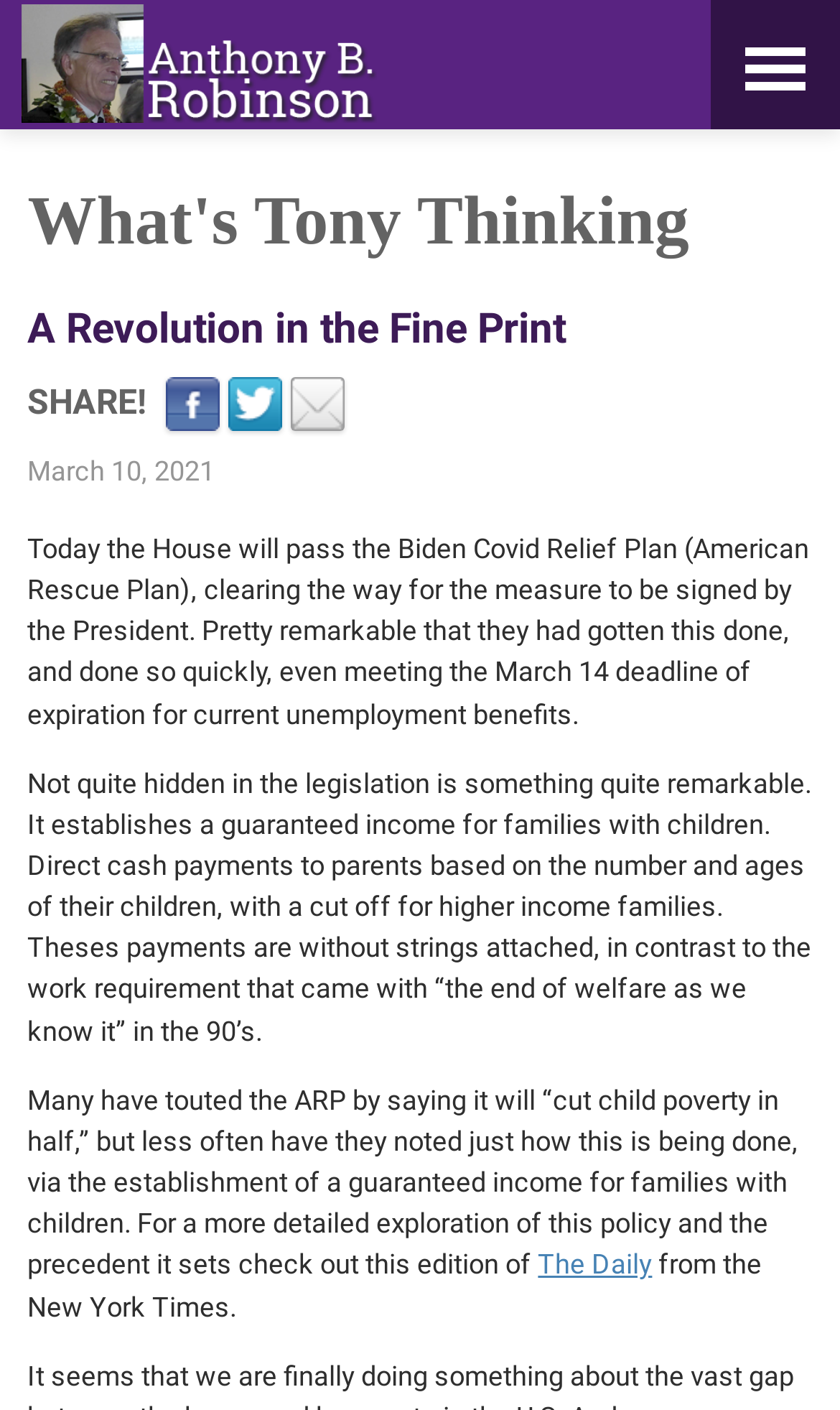Respond to the following query with just one word or a short phrase: 
What is the name of the plan mentioned in the article?

American Rescue Plan